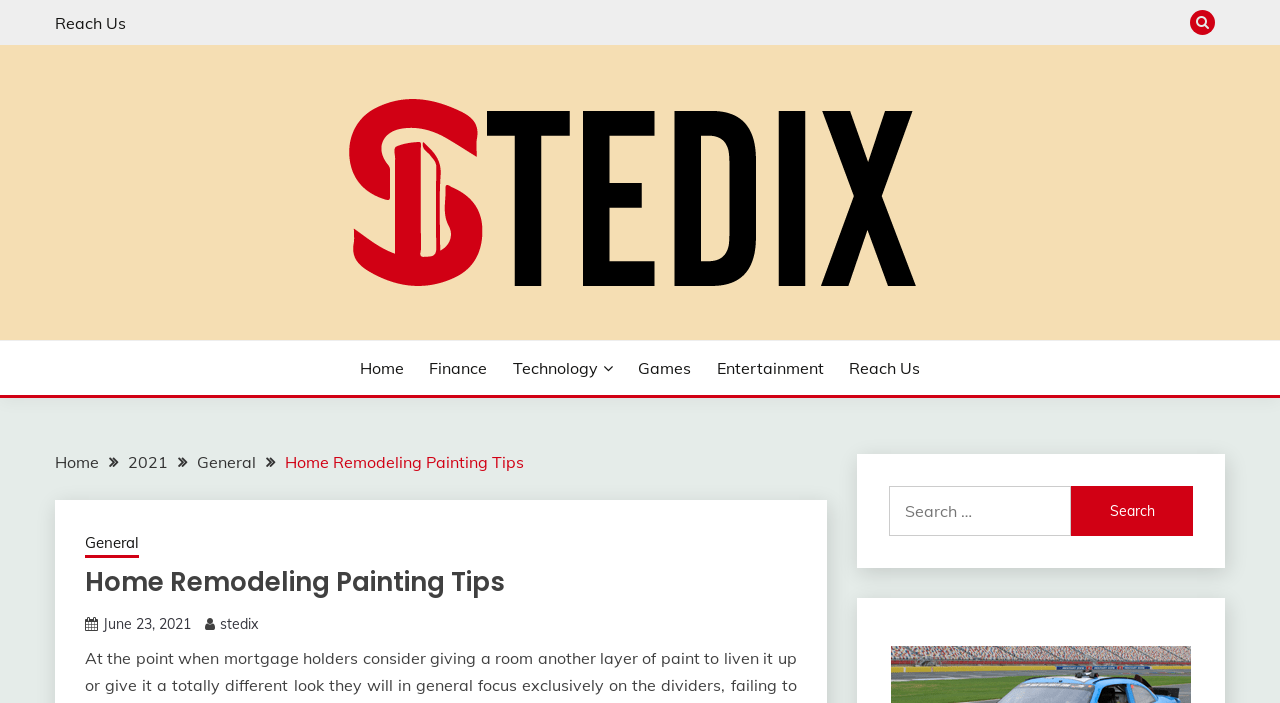What is the text on the top-left corner of the webpage?
Examine the screenshot and reply with a single word or phrase.

Stedix